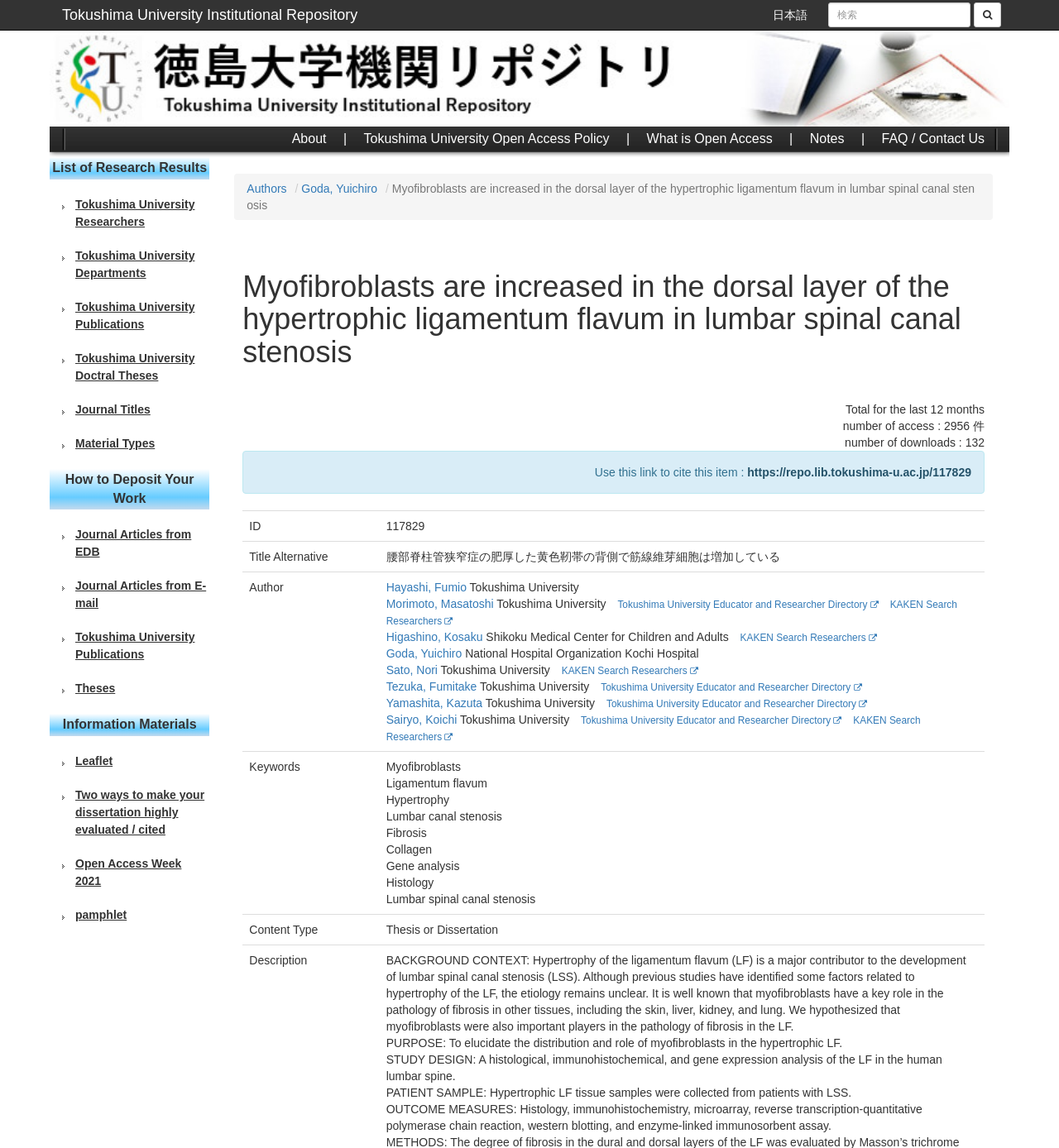Give a comprehensive overview of the webpage, including key elements.

This webpage is a research article repository from Tokushima University Institutional Repository. At the top, there is a search bar with a search button and a link to switch to Japanese. Below that, there are several links to different sections of the repository, including "About", "Tokushima University Open Access Policy", and "FAQ / Contact Us".

On the left side, there is a menu with links to various categories, such as "List of Research Results", "Tokushima University Researchers", "Tokushima University Departments", and "Journal Titles". There are also links to deposit research work and information materials.

The main content of the page is a research article titled "Myofibroblasts are increased in the dorsal layer of the hypertrophic ligamentum flavum in lumbar spinal canal stenosis" by Goda, Yuichiro. The article has a heading and a brief description. Below that, there are statistics on the number of accesses and downloads.

The article details are presented in a table format, with rows for ID, title alternative, author, and keywords. The author section lists multiple authors with their affiliations and links to their profiles. The keywords section lists several keywords related to the research topic.

At the bottom of the page, there is a section with additional information, including a patient sample description and outcome measures.